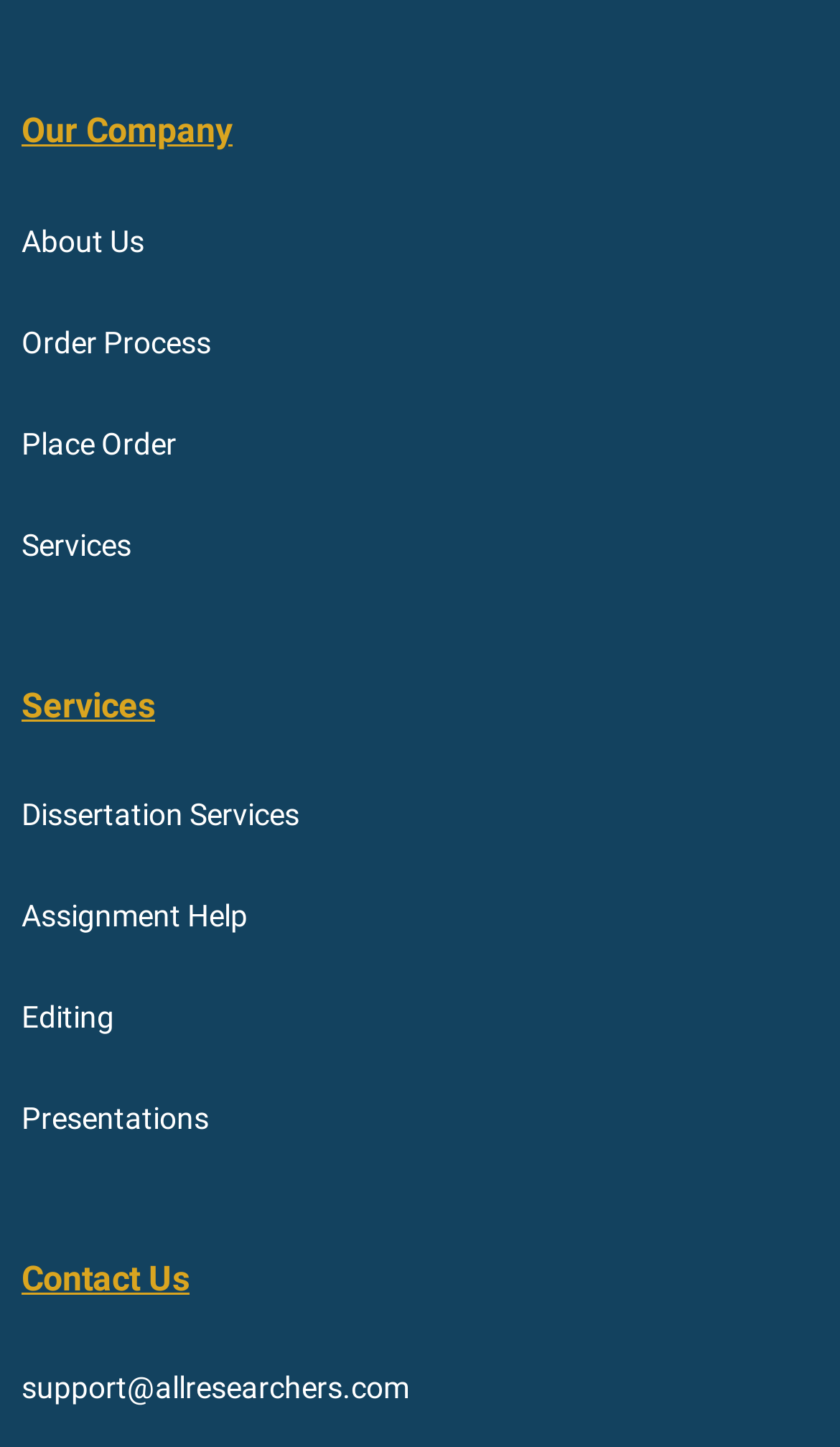From the webpage screenshot, predict the bounding box coordinates (top-left x, top-left y, bottom-right x, bottom-right y) for the UI element described here: Editing

[0.026, 0.691, 0.136, 0.715]